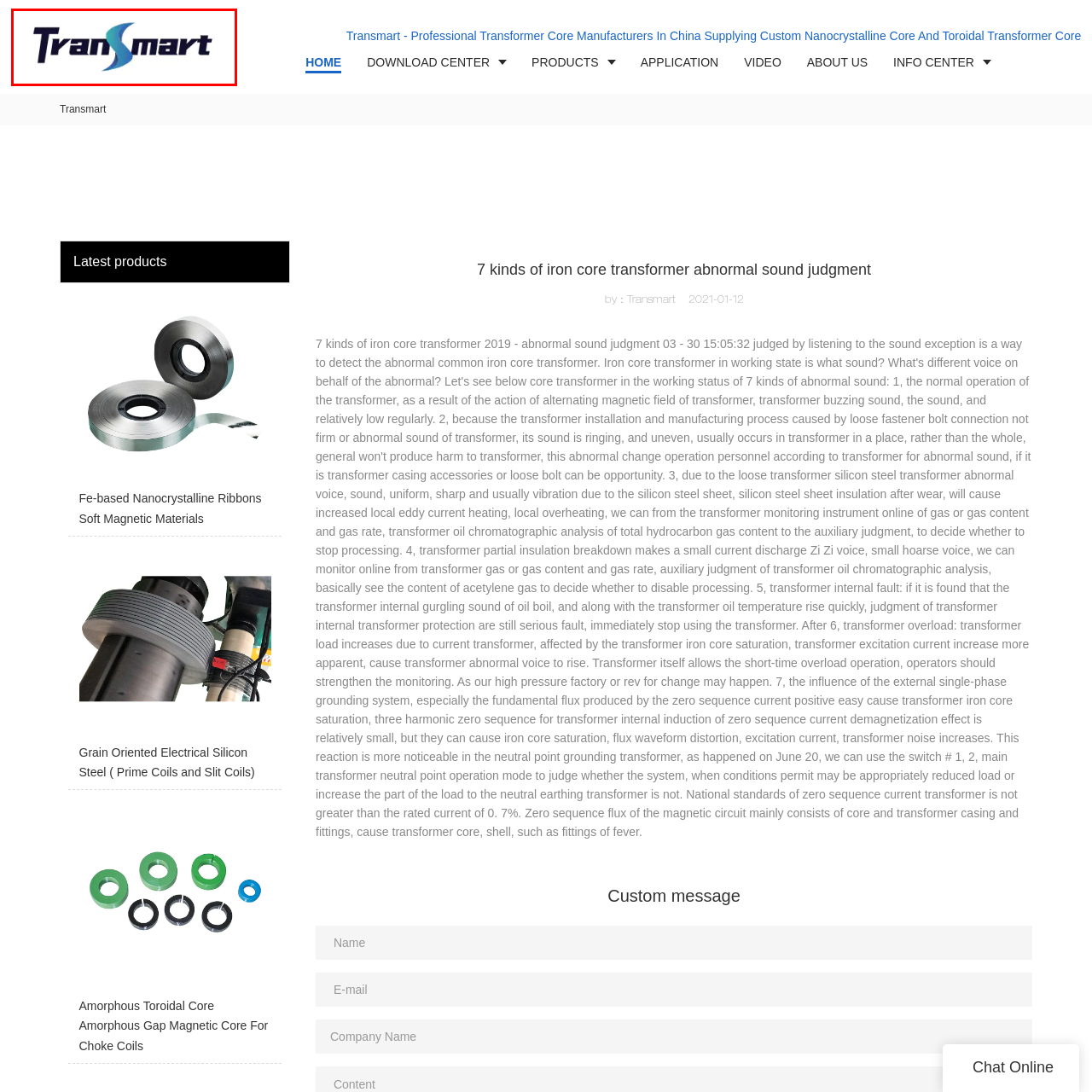What type of transformer cores does Transmart supply?
Examine the red-bounded area in the image carefully and respond to the question with as much detail as possible.

According to the caption, Transmart supplies customized solutions, including nanocrystalline and toroidal transformer cores, showcasing their role in advancing transformer technology.